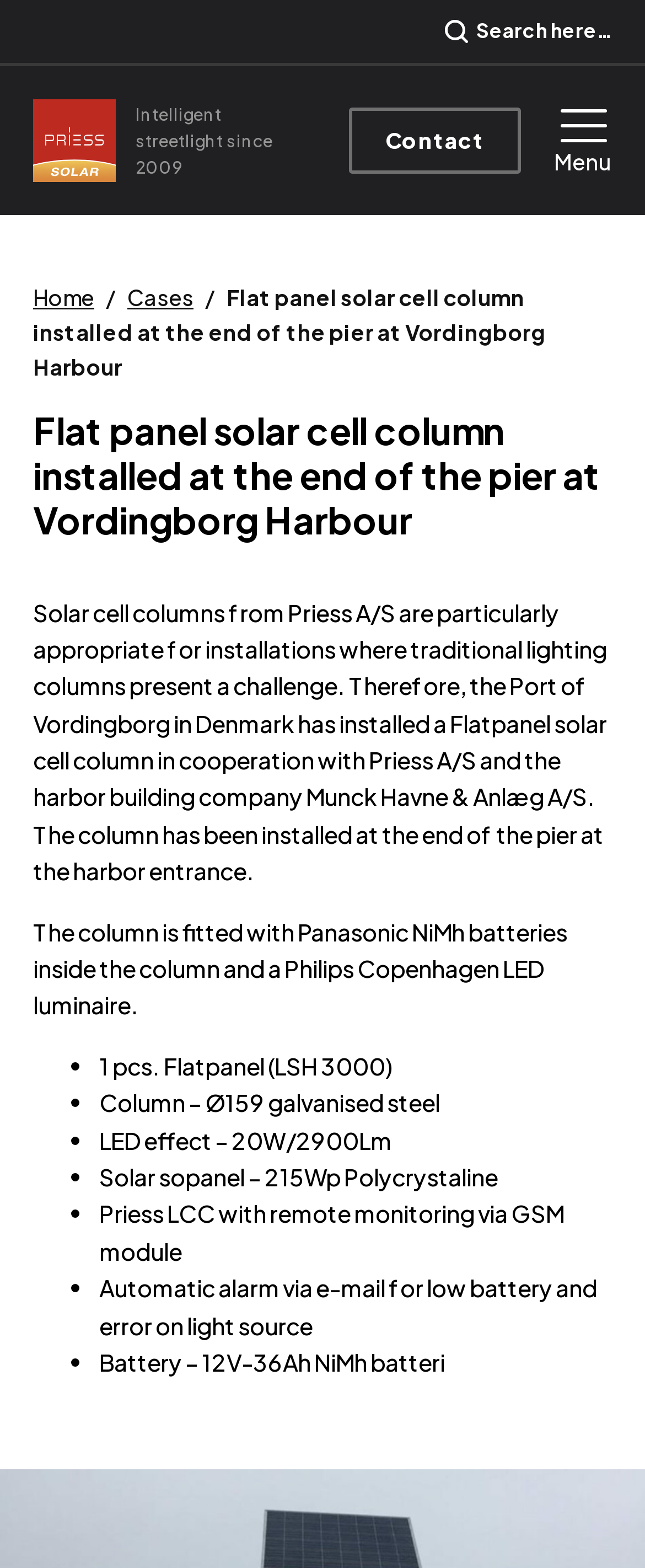Give a one-word or one-phrase response to the question:
What is the power of the LED luminaire?

20W